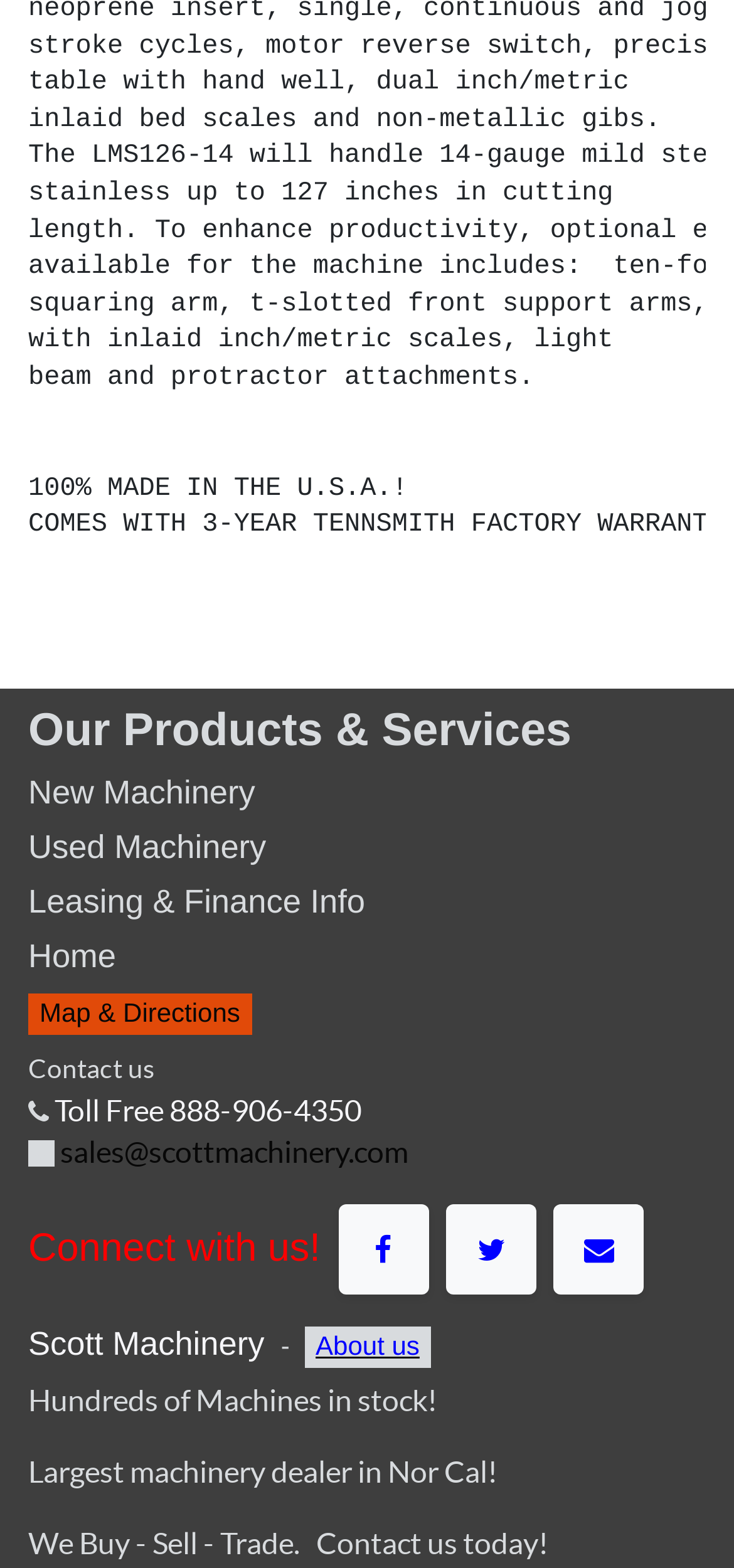Please locate the clickable area by providing the bounding box coordinates to follow this instruction: "Check Map & Directions".

[0.054, 0.636, 0.327, 0.655]